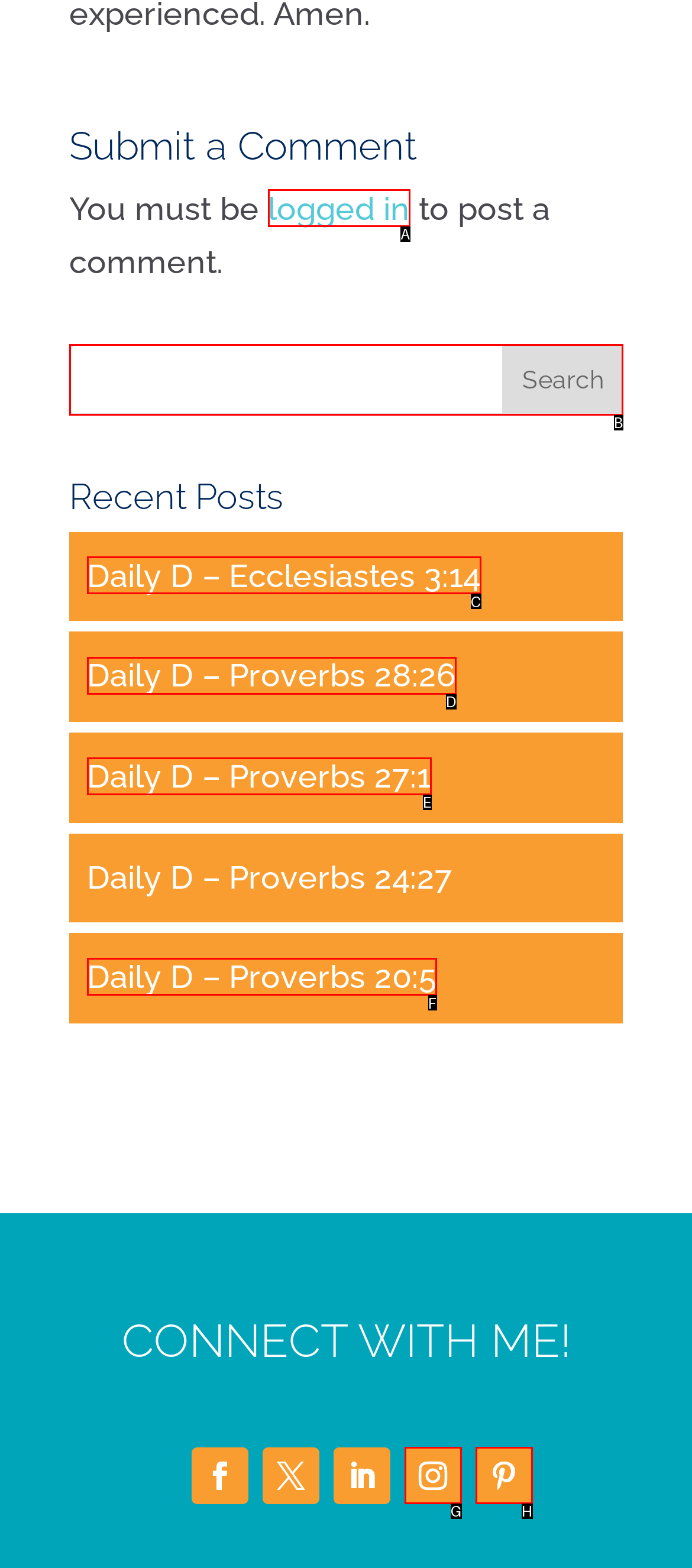Based on the given description: logged in, identify the correct option and provide the corresponding letter from the given choices directly.

A